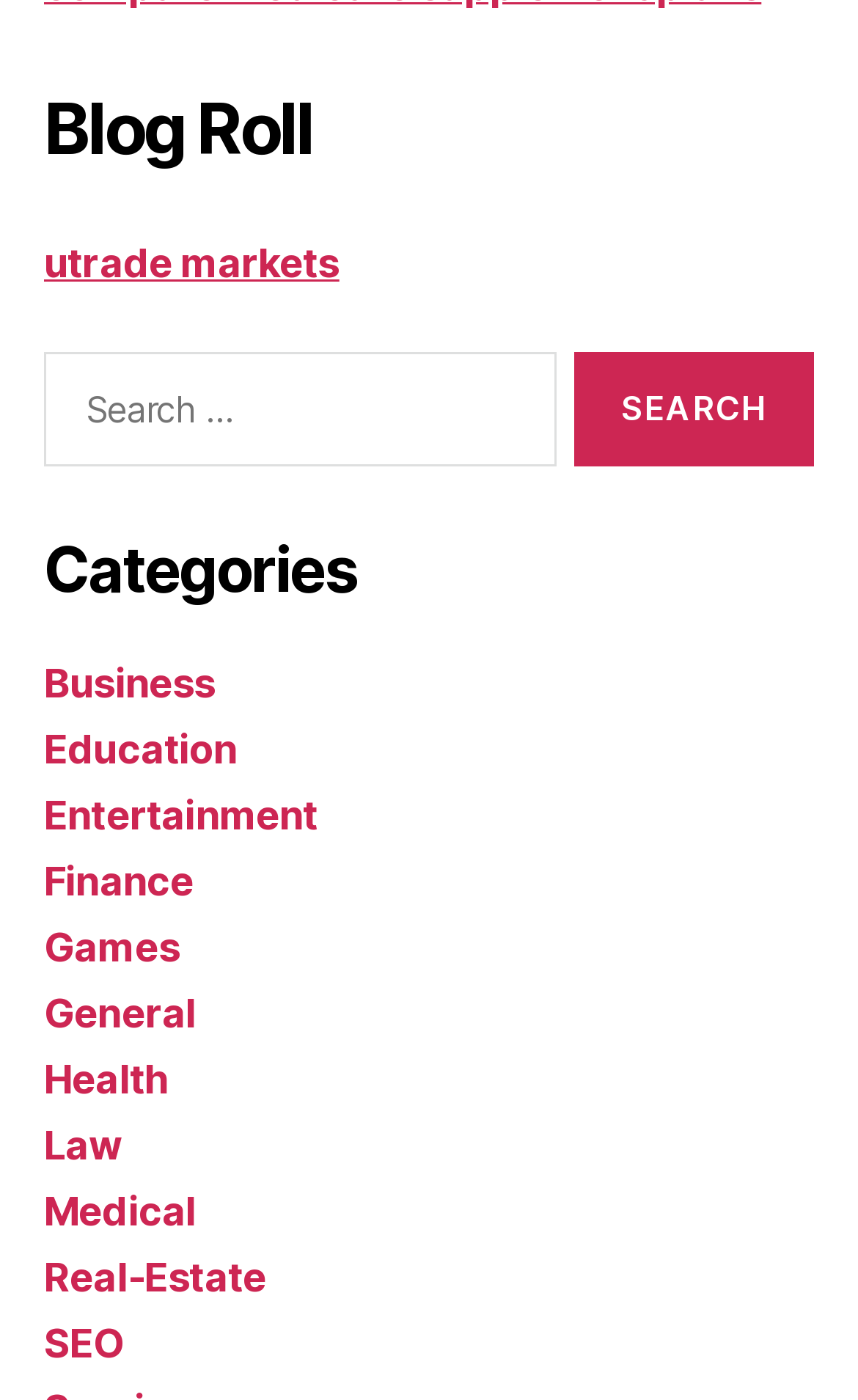What is the function of the search box?
Using the image, elaborate on the answer with as much detail as possible.

The search box is located below the heading 'Blog Roll' and has a label 'Search for:' and a button 'Search'. This suggests that the search box is used to search for specific blog posts or keywords within the blog.